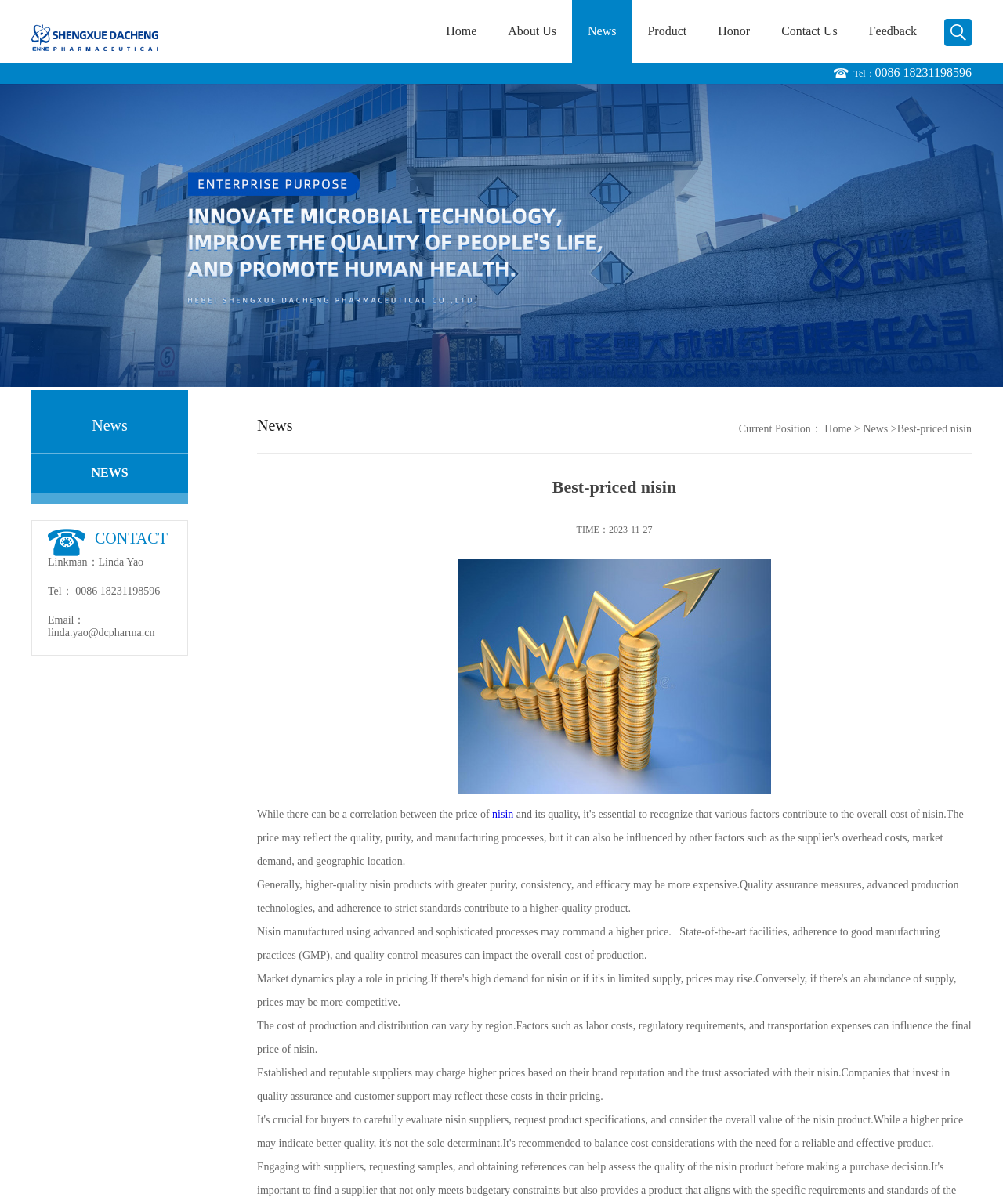What affects the price of nisin?
Provide a detailed and well-explained answer to the question.

The webpage explains that the price of nisin can be affected by several factors, including the quality of the product, the production process used, the region where it is produced, and the brand reputation of the supplier. These factors can influence the final price of nisin.